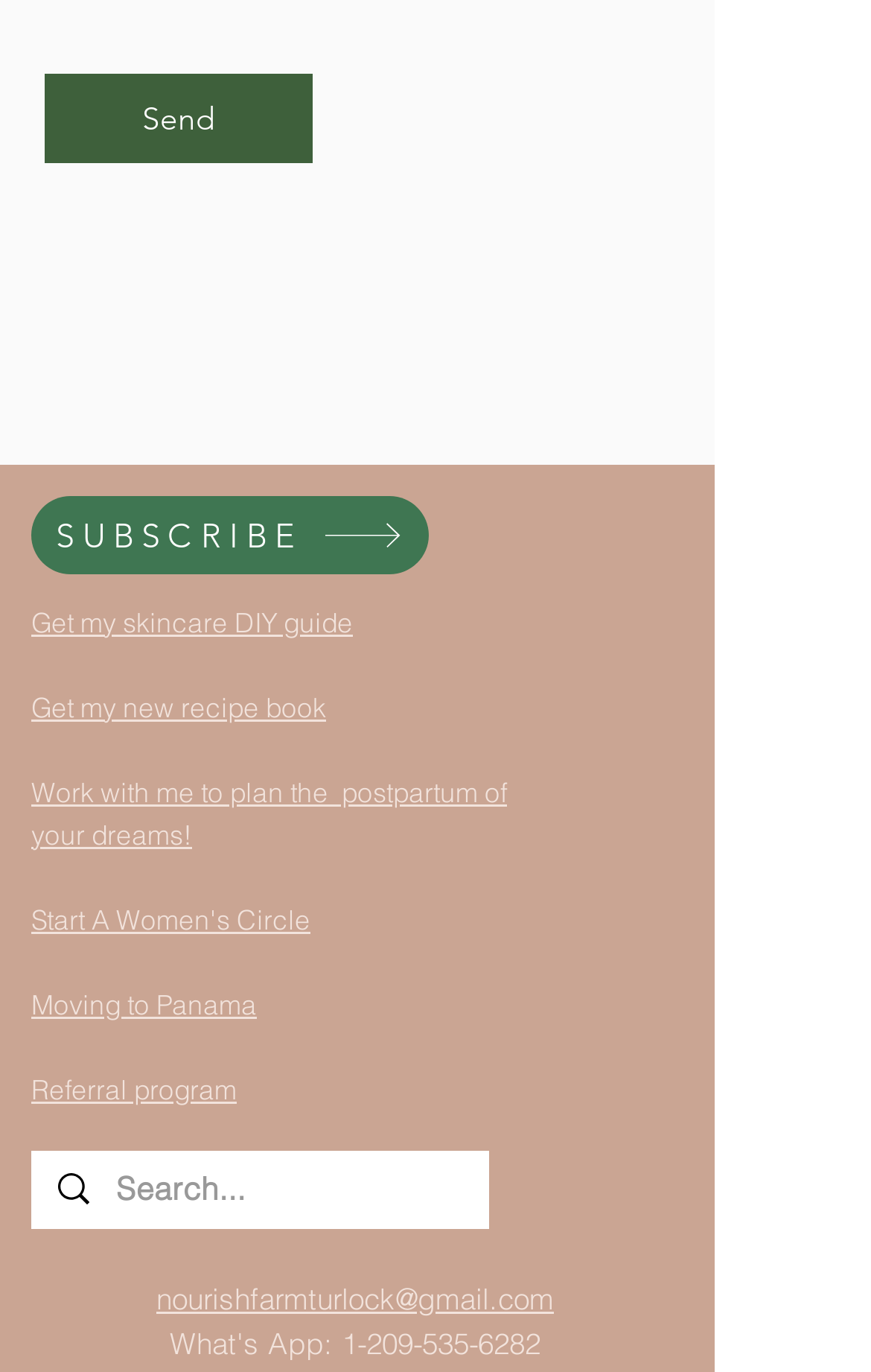What is the phone number for contact?
Please interpret the details in the image and answer the question thoroughly.

The phone number for contact is provided at the bottom of the webpage, which is '1-209-535-6282'.